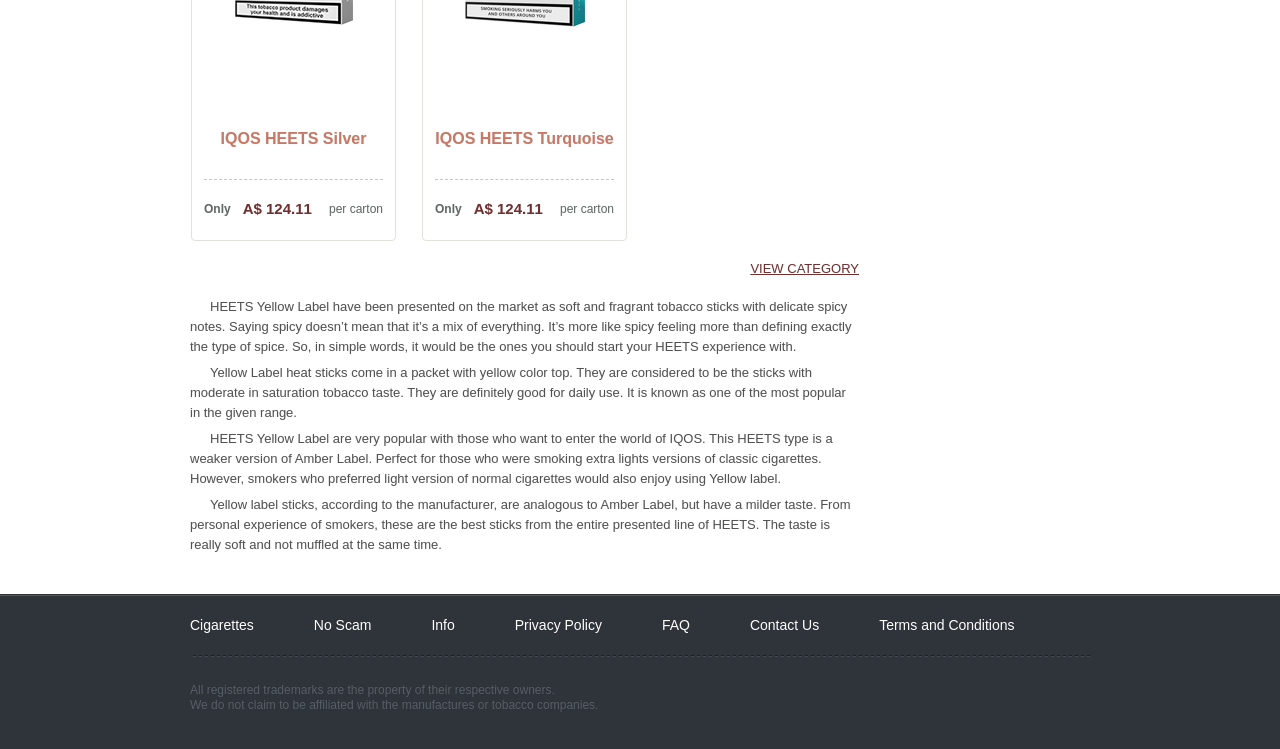Identify the bounding box of the HTML element described as: "Contact Us".

[0.586, 0.824, 0.64, 0.845]